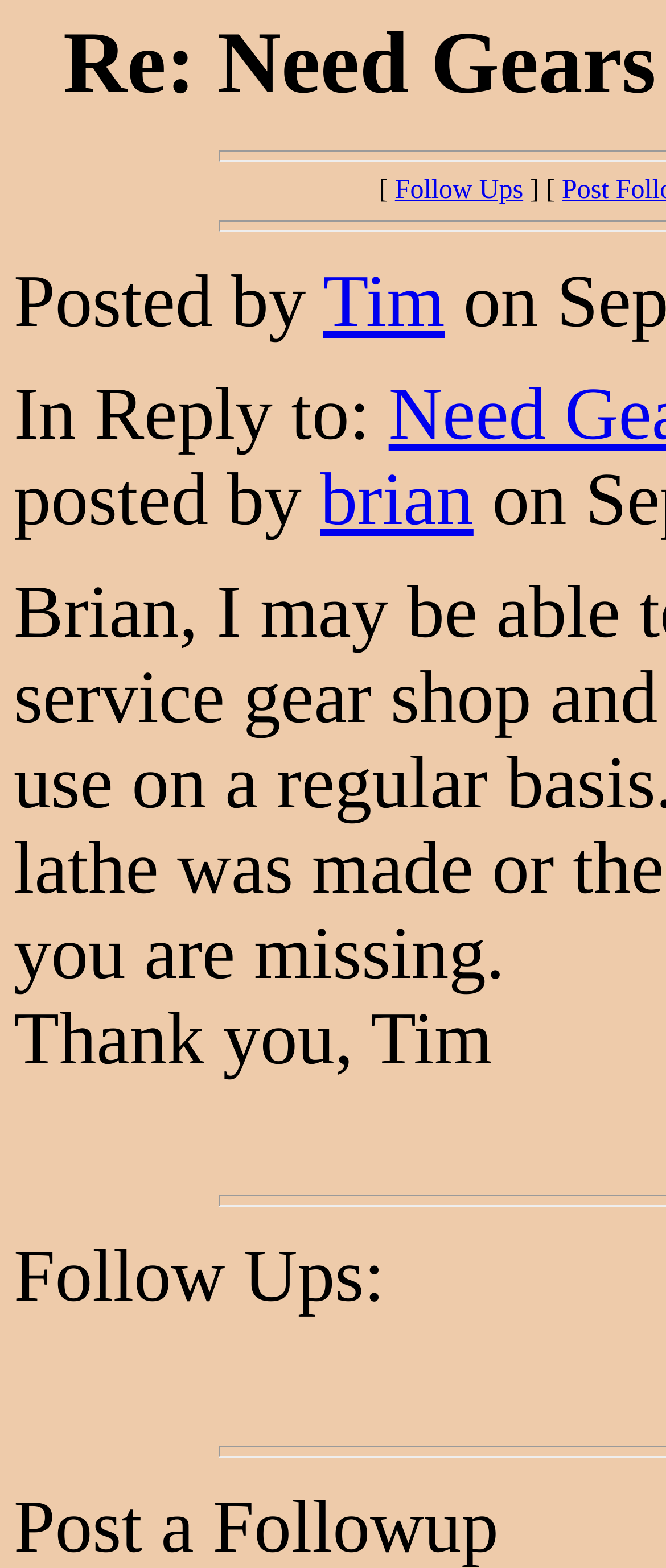Identify the bounding box for the UI element described as: "Follow Ups". Ensure the coordinates are four float numbers between 0 and 1, formatted as [left, top, right, bottom].

[0.593, 0.113, 0.786, 0.131]